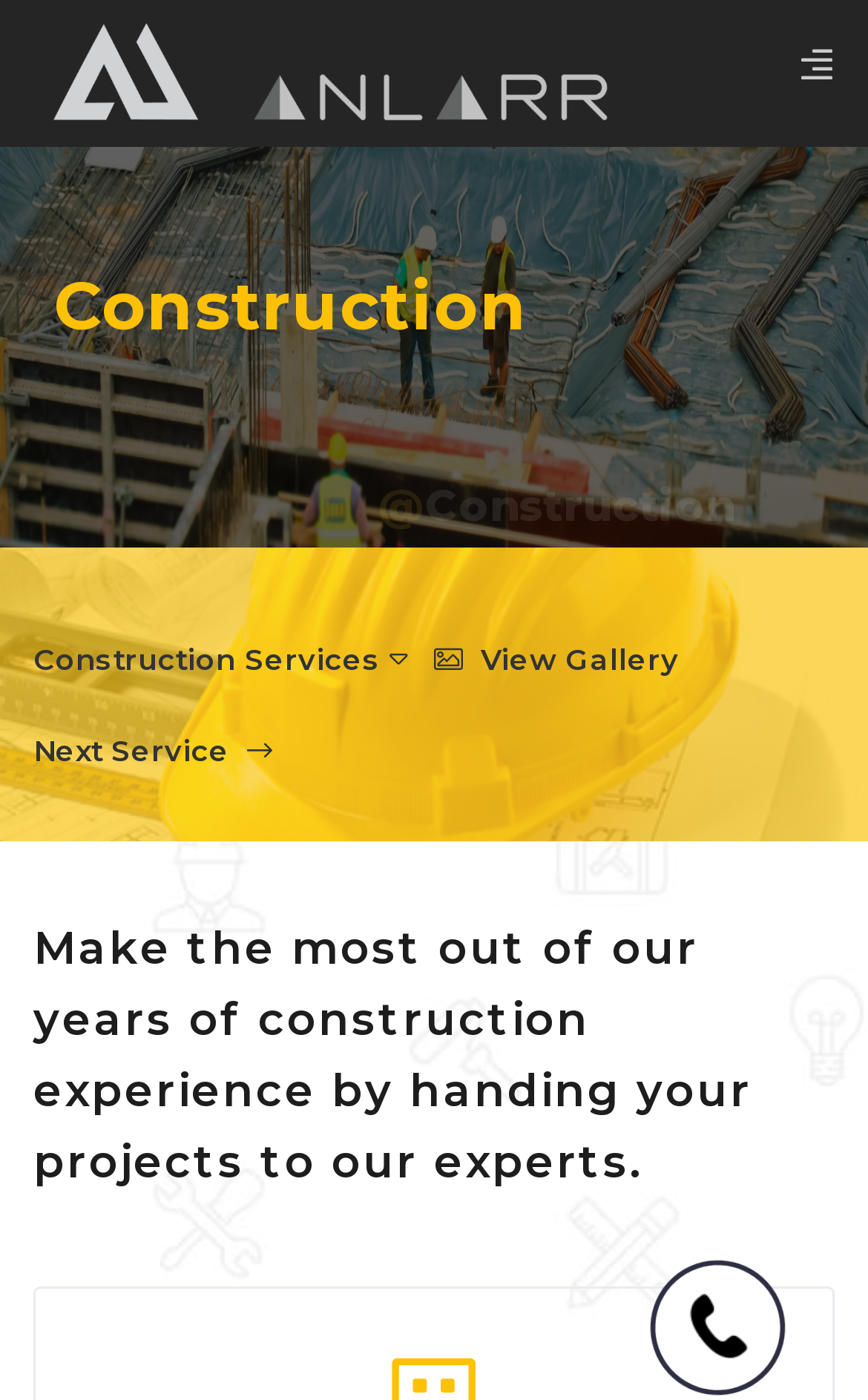How many links are there in the top section of the webpage?
Using the screenshot, give a one-word or short phrase answer.

3